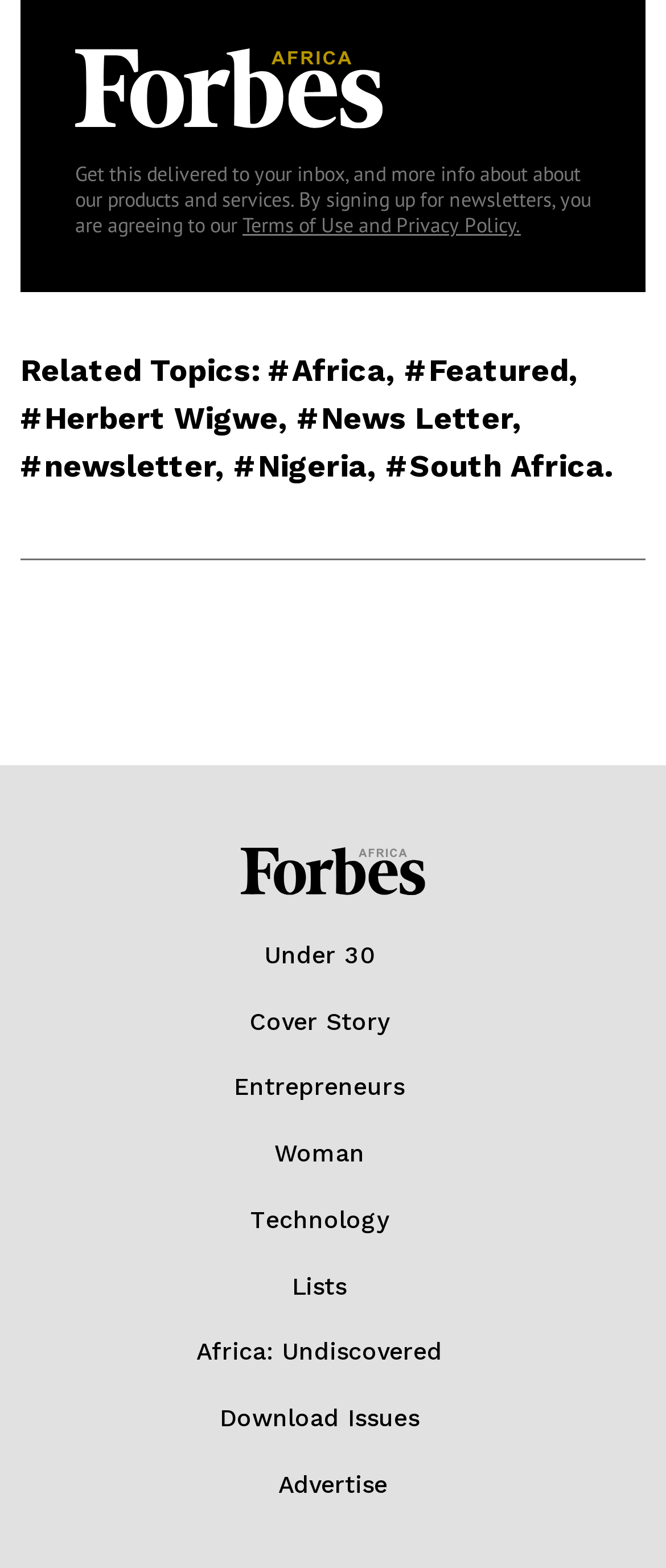Please locate the clickable area by providing the bounding box coordinates to follow this instruction: "Read about Terms of Use and Privacy Policy".

[0.364, 0.135, 0.782, 0.151]